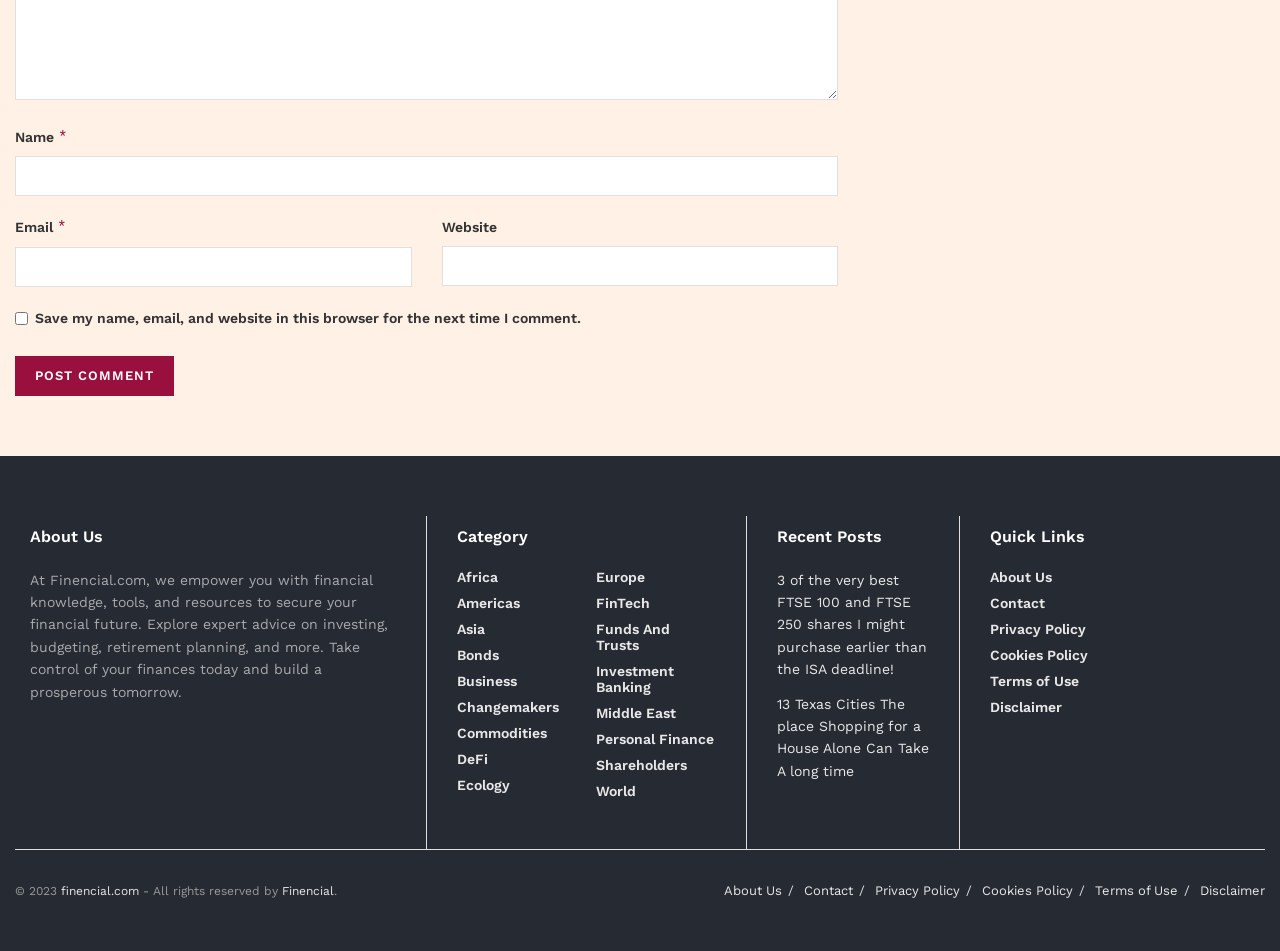Find the bounding box coordinates of the clickable region needed to perform the following instruction: "Go to ABOUT page". The coordinates should be provided as four float numbers between 0 and 1, i.e., [left, top, right, bottom].

None